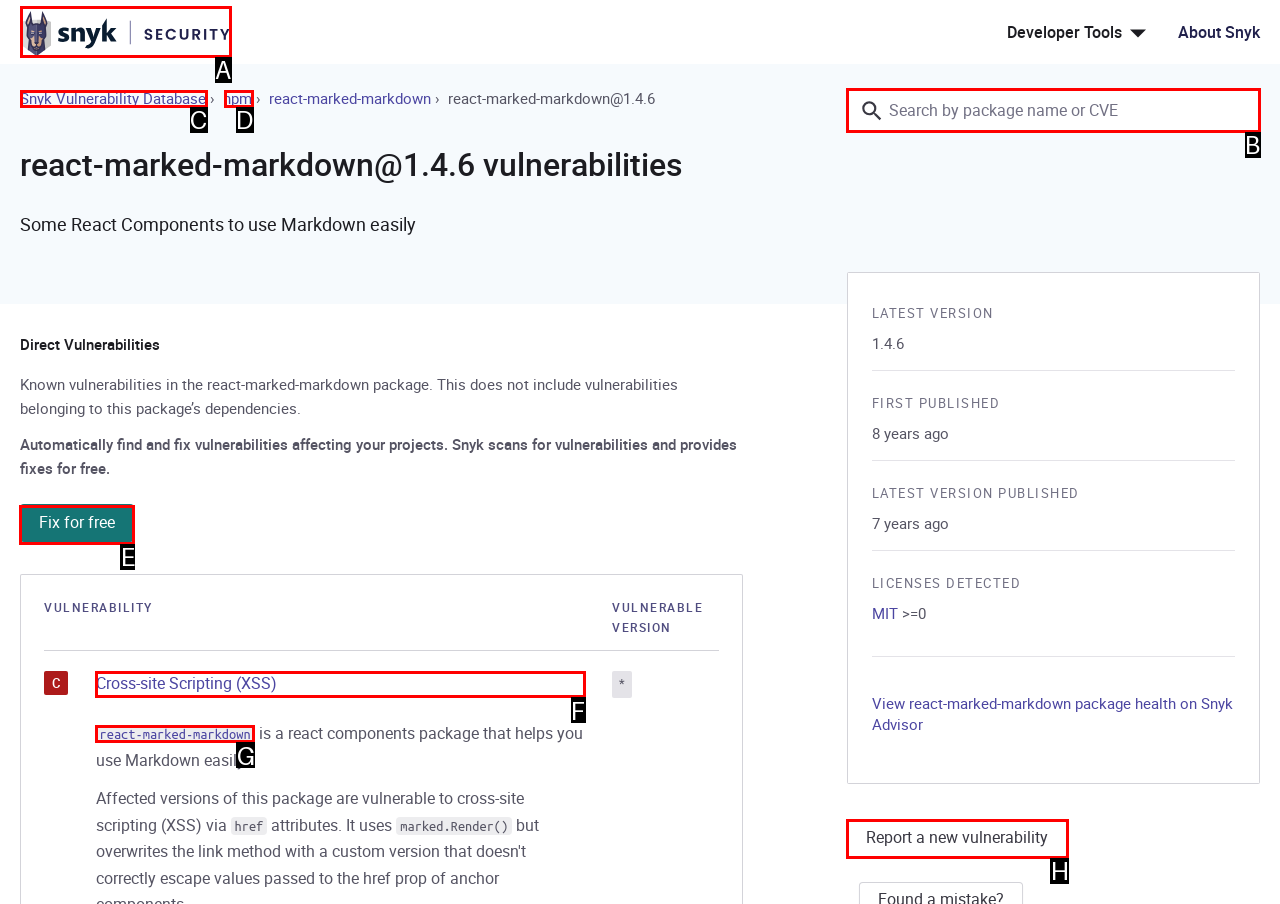Select the option that matches the description: Report a new vulnerability. Answer with the letter of the correct option directly.

H